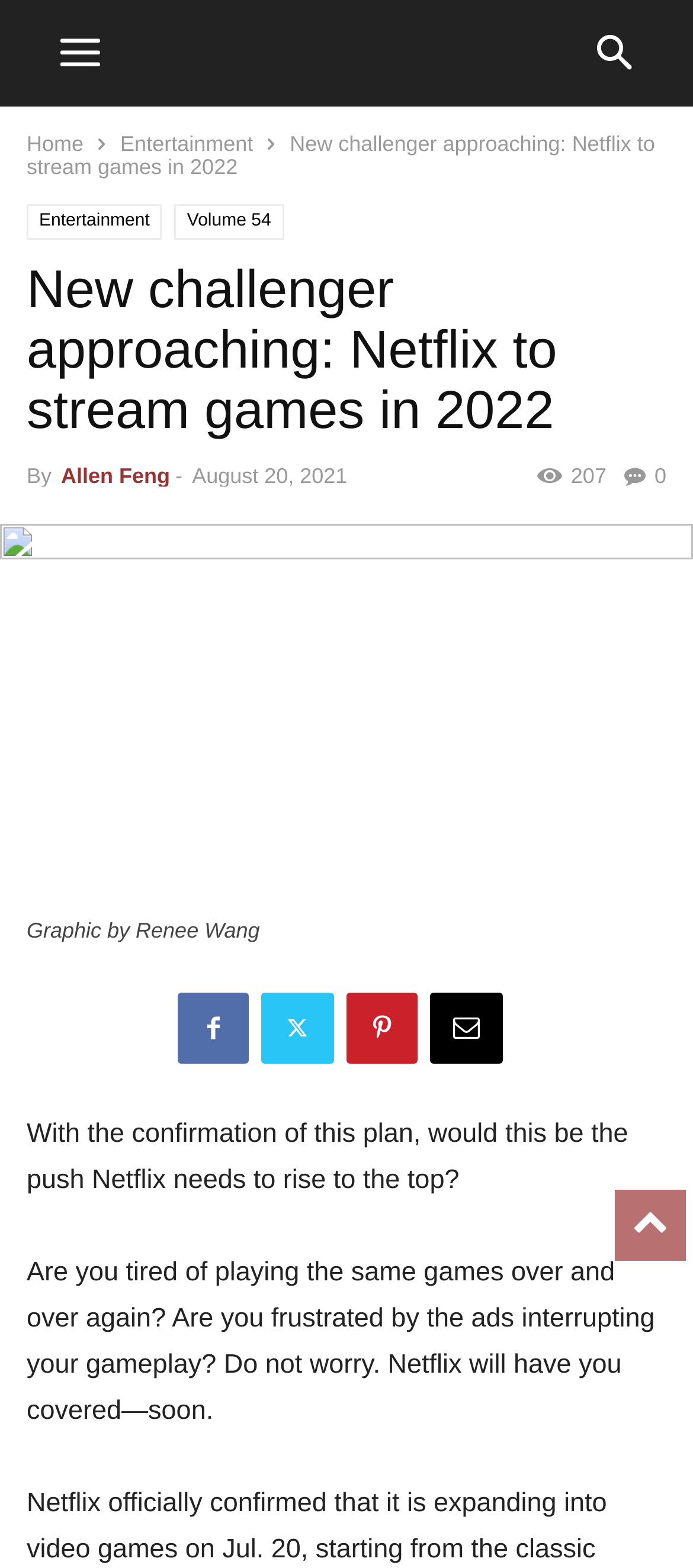Generate an in-depth caption that captures all aspects of the webpage.

This webpage is an article from Paw Prints Weekly, titled "New challenger approaching: Netflix to stream games in 2022". At the top, there are two links, "Home" and "Entertainment", positioned side by side. Below them, the title of the article is displayed prominently, with a smaller link to "Entertainment" and "Volume 54" situated below it.

The main content of the article is divided into sections. The first section has a header with the same title as the webpage, followed by the author's name, "Allen Feng", and the date of publication, "August 20, 2021". There is also a share button and a view count indicator on the right side of this section.

Below the header section, there is a large figure that spans the entire width of the page, with a graphic image and a caption "Graphic by Renee Wang". 

The article's body text is divided into paragraphs, with the first paragraph starting with the question "With the confirmation of this plan, would this be the push Netflix needs to rise to the top?" and the second paragraph discussing the benefits of Netflix's game streaming service.

At the bottom of the page, there are four social media links, represented by icons, positioned side by side.